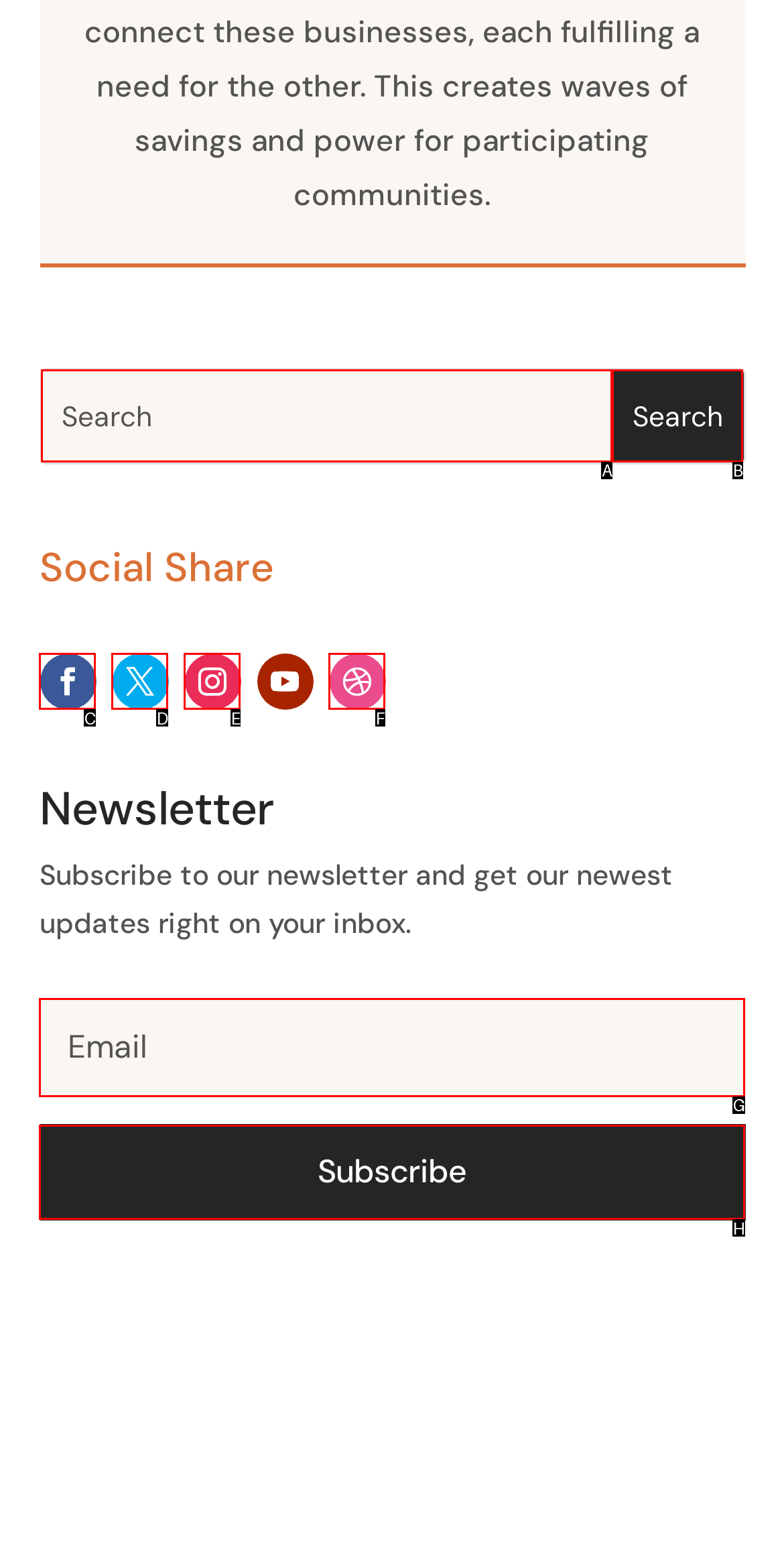Match the following description to a UI element: name="et_pb_signup_email" placeholder="Email"
Provide the letter of the matching option directly.

G